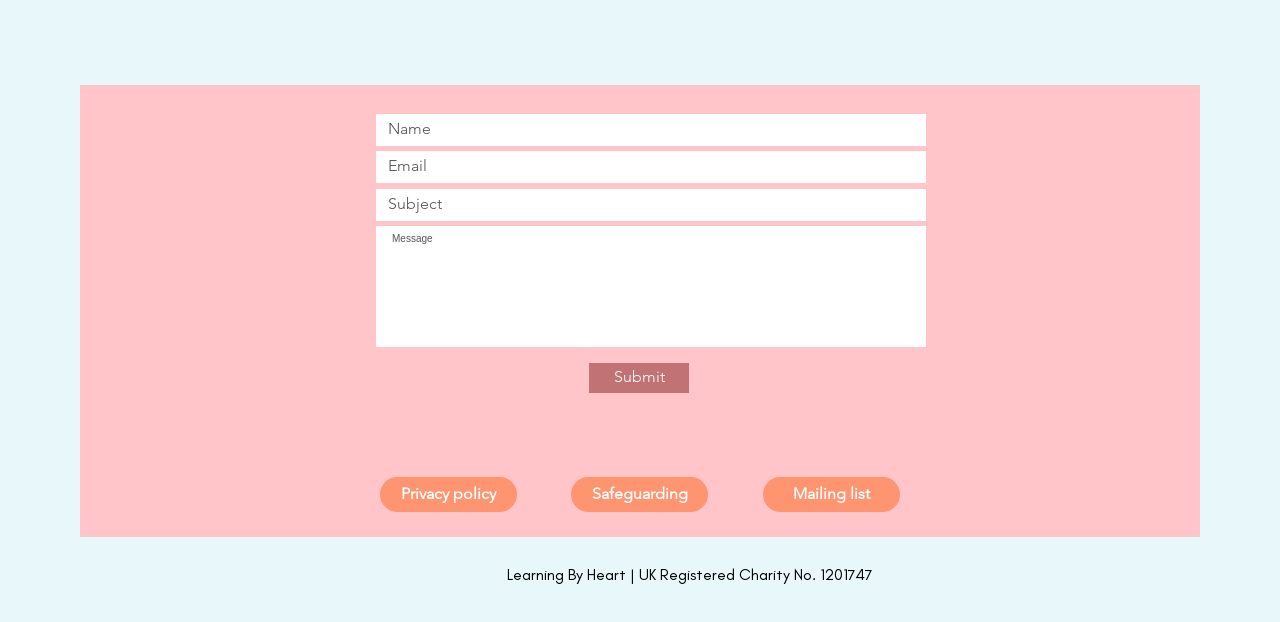Find the bounding box coordinates for the UI element that matches this description: "Privacy policy".

[0.297, 0.766, 0.404, 0.823]